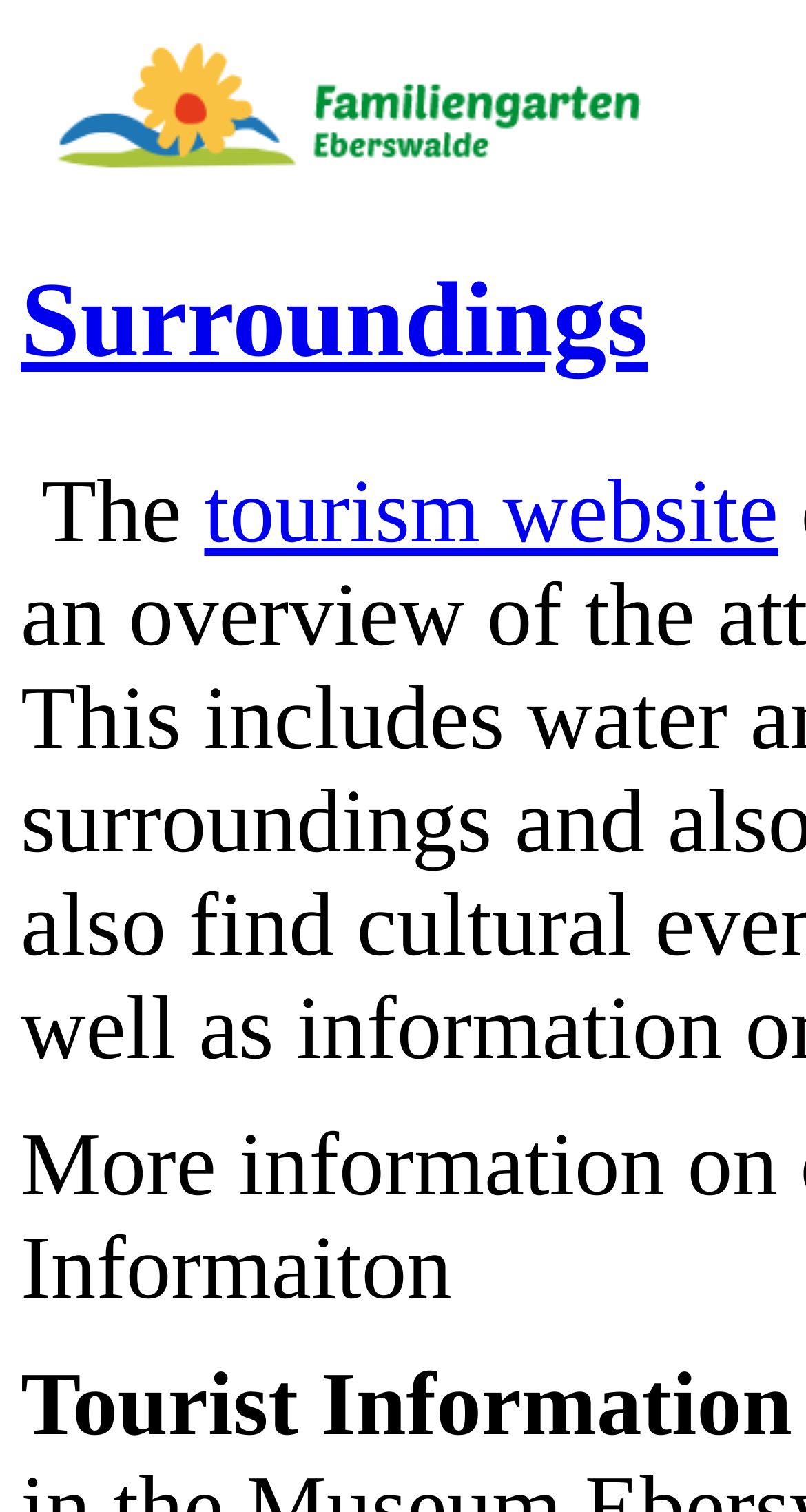Locate the bounding box coordinates for the element described below: "Surroundings". The coordinates must be four float values between 0 and 1, formatted as [left, top, right, bottom].

[0.026, 0.174, 0.804, 0.252]